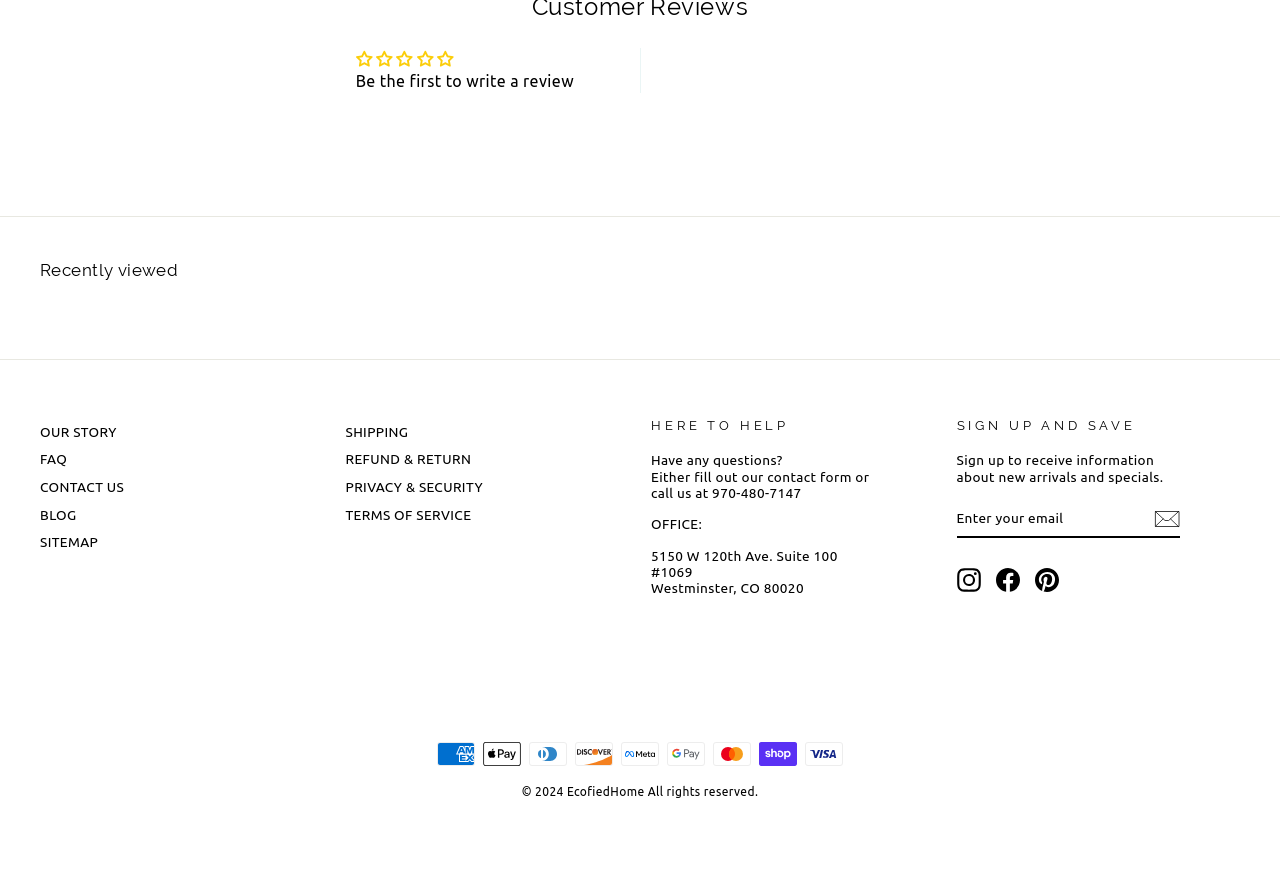Please examine the image and provide a detailed answer to the question: What payment methods are accepted?

The webpage accepts multiple payment methods, including American Express, Apple Pay, Diners Club, Discover, Meta Pay, Google Pay, Mastercard, Shop Pay, and Visa, as indicated by the images of these payment methods at the bottom of the webpage.